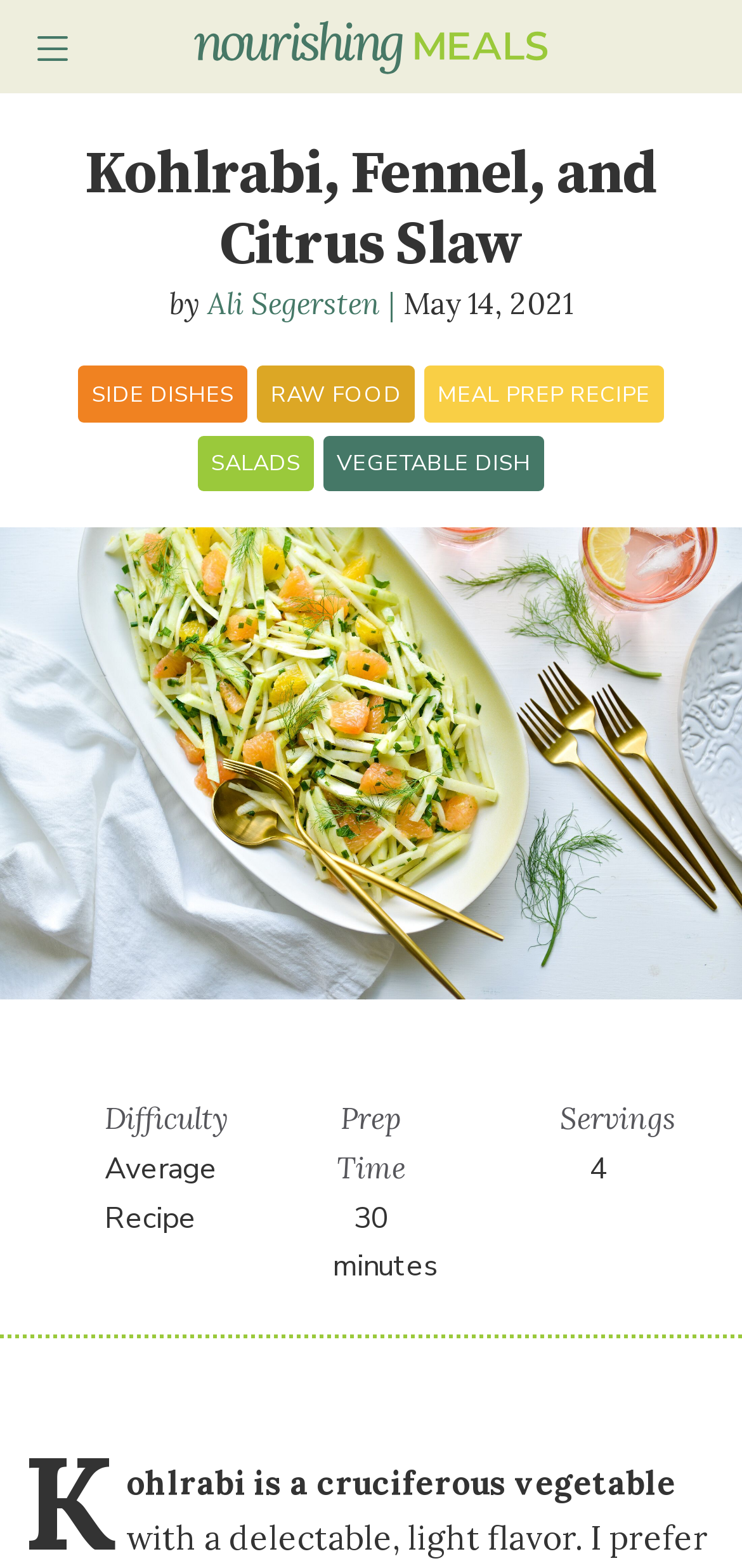Carefully observe the image and respond to the question with a detailed answer:
What is the prep time of the recipe?

I found the prep time by looking at the StaticText '30 minutes' which is located below the StaticText 'Prep Time'.